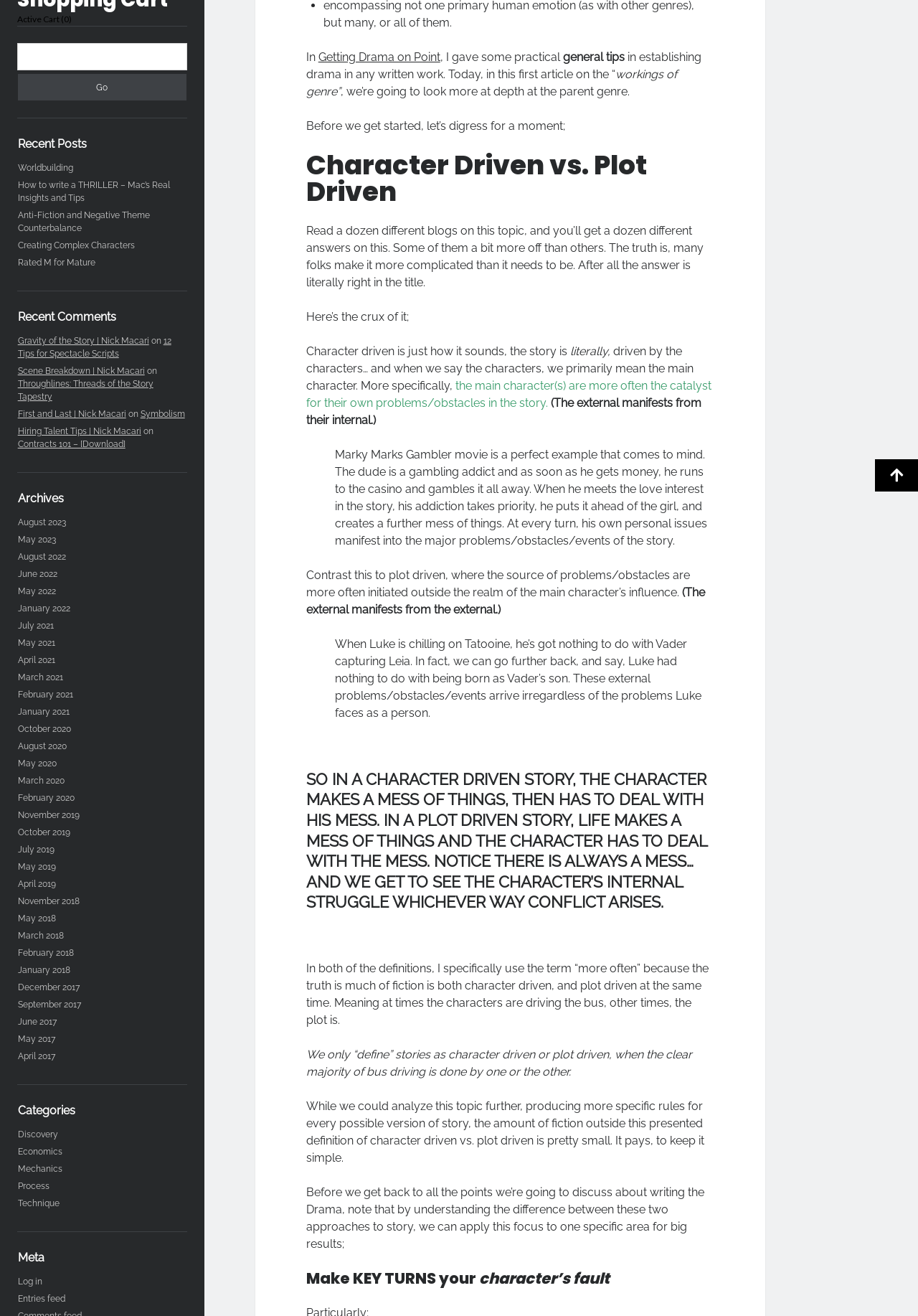Predict the bounding box coordinates of the UI element that matches this description: "parent_node: Search name="s" title="Search for:"". The coordinates should be in the format [left, top, right, bottom] with each value between 0 and 1.

[0.019, 0.033, 0.203, 0.053]